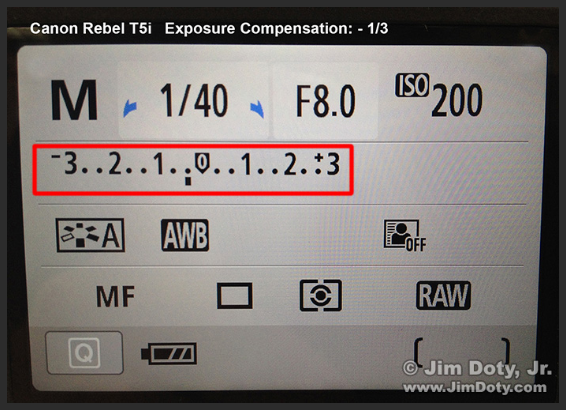Describe all significant details and elements found in the image.

The image showcases the settings on the back of a Canon Rebel T5i camera, with a focus on the exposure compensation scale prominently displayed. The scale indicates that the exposure compensation is currently set to -1/3, which is visually represented on the scale marked in red. The scale ranges from -3 to +3 in 1/3 stop increments, enabling precise adjustments for exposure in various lighting conditions. Additional settings visible include the shooting mode (M for Manual), shutter speed (1/40), aperture (F8.0), and ISO (200), essential for photographers looking to fine-tune their shots. This informative visual offers a clear insight into adjusting exposure on this Canon model.